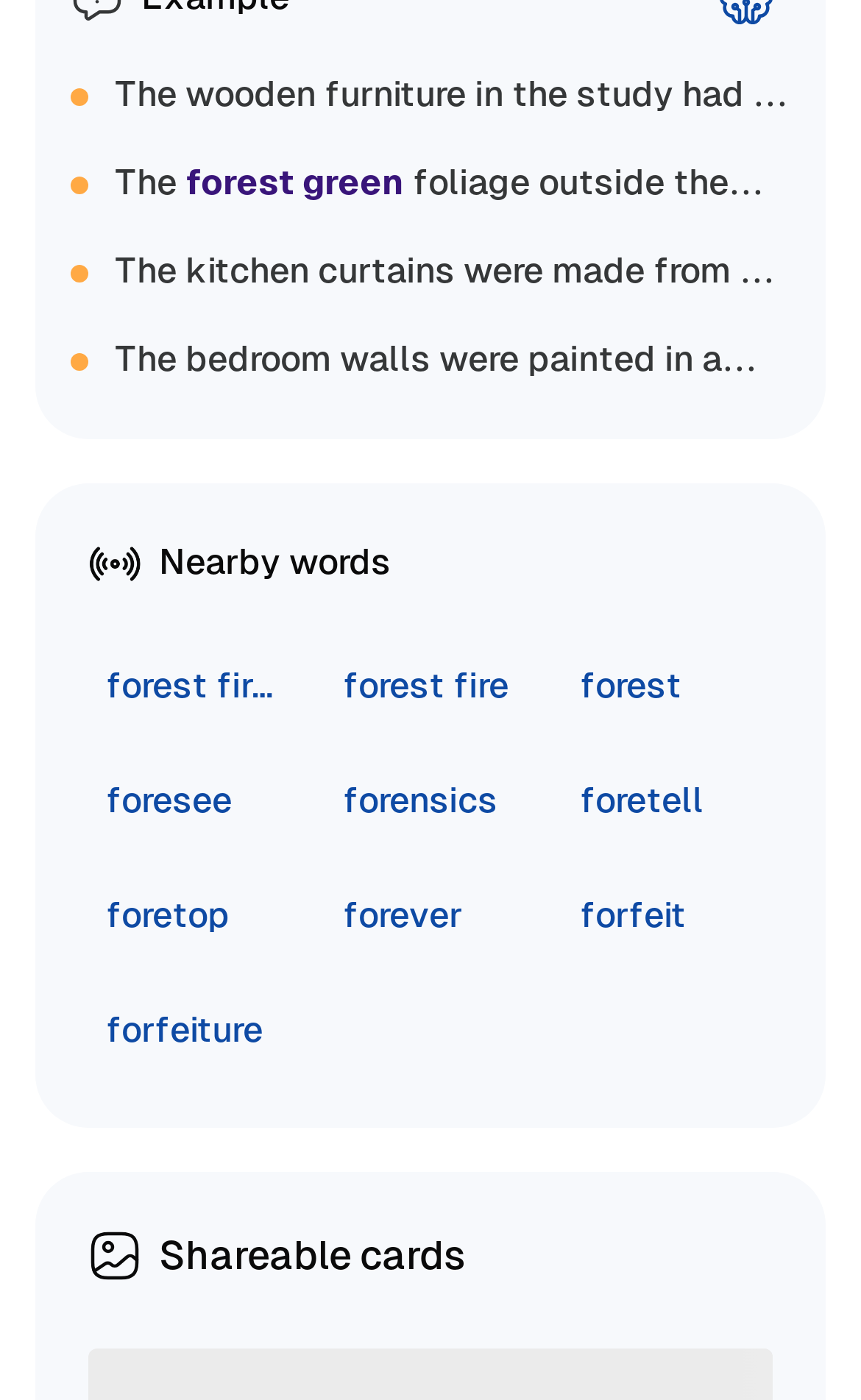Determine the bounding box coordinates of the section I need to click to execute the following instruction: "explore the 'Nearby words' section". Provide the coordinates as four float numbers between 0 and 1, i.e., [left, top, right, bottom].

[0.103, 0.383, 0.164, 0.421]